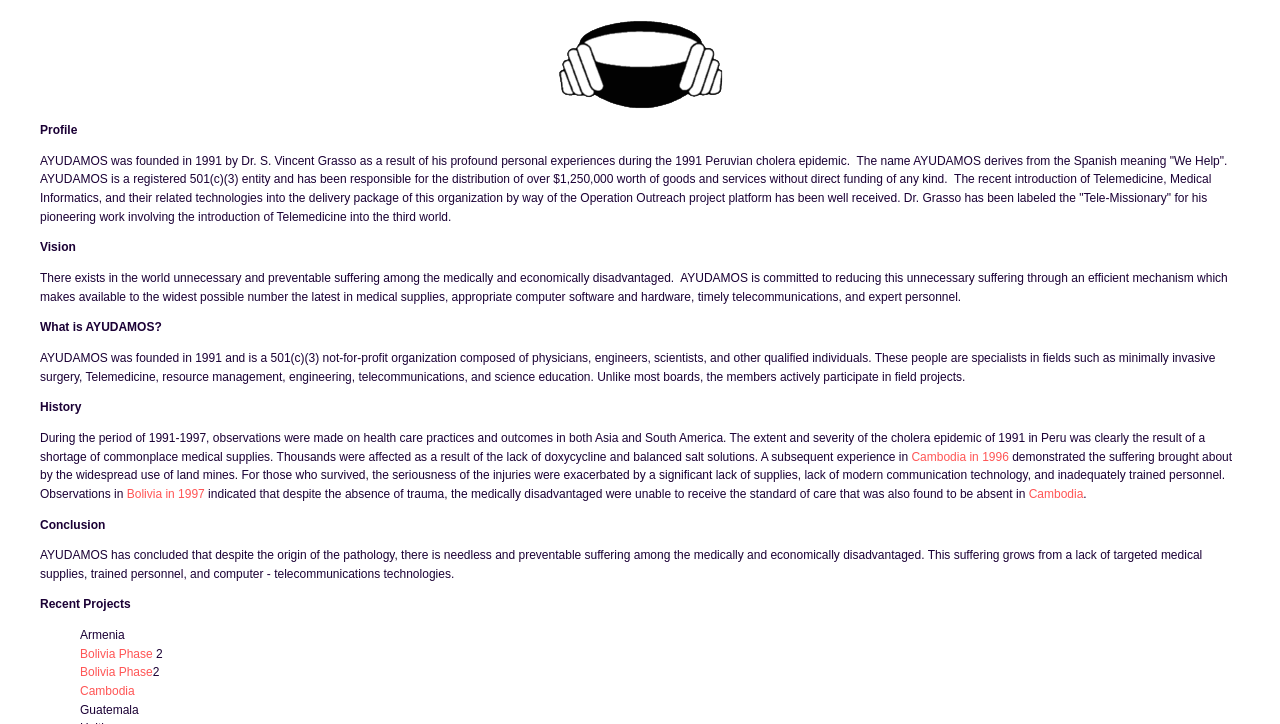What is the name of the organization?
Refer to the image and provide a concise answer in one word or phrase.

AYUDAMOS